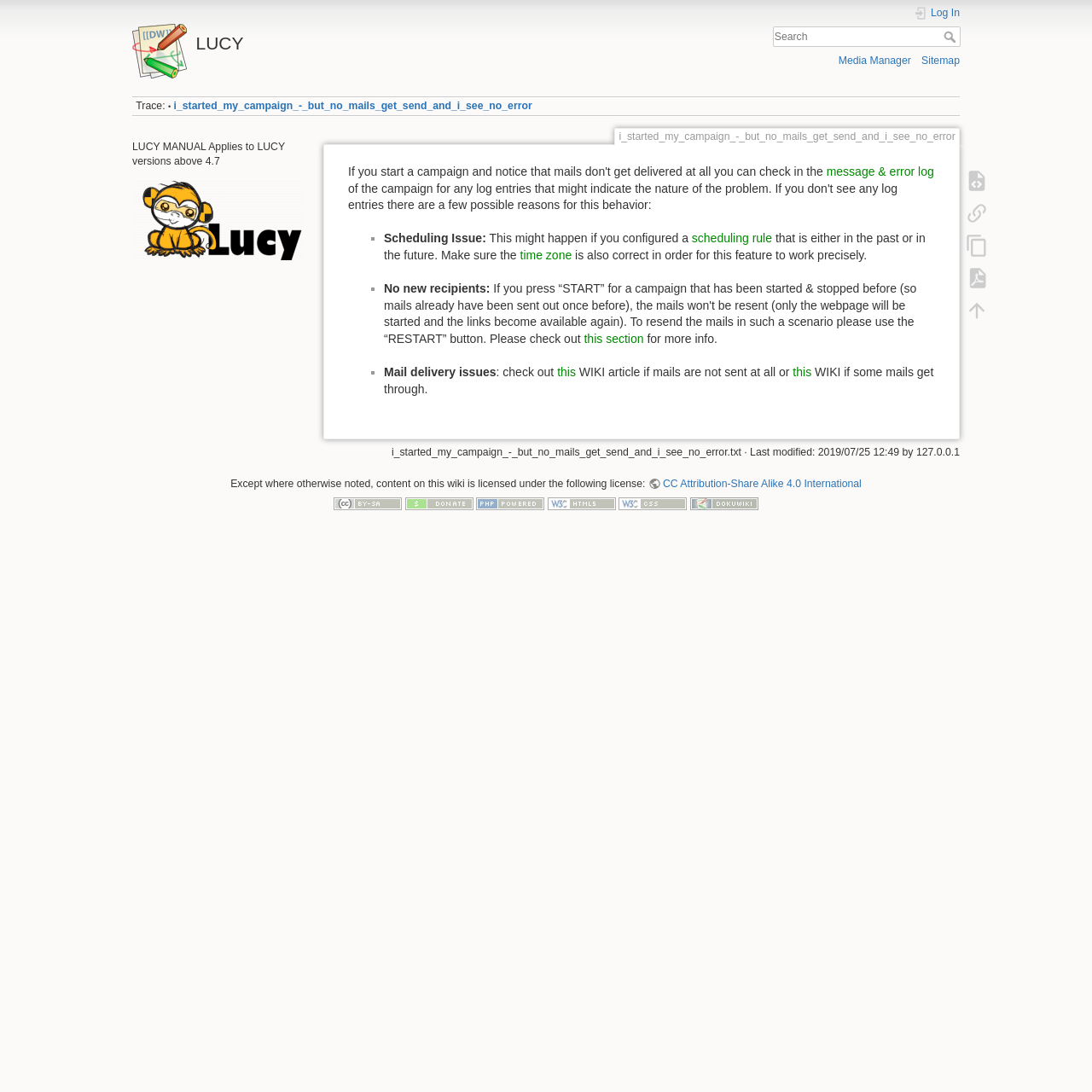Given the description of a UI element: "title="logo_c.png"", identify the bounding box coordinates of the matching element in the webpage screenshot.

[0.121, 0.195, 0.277, 0.206]